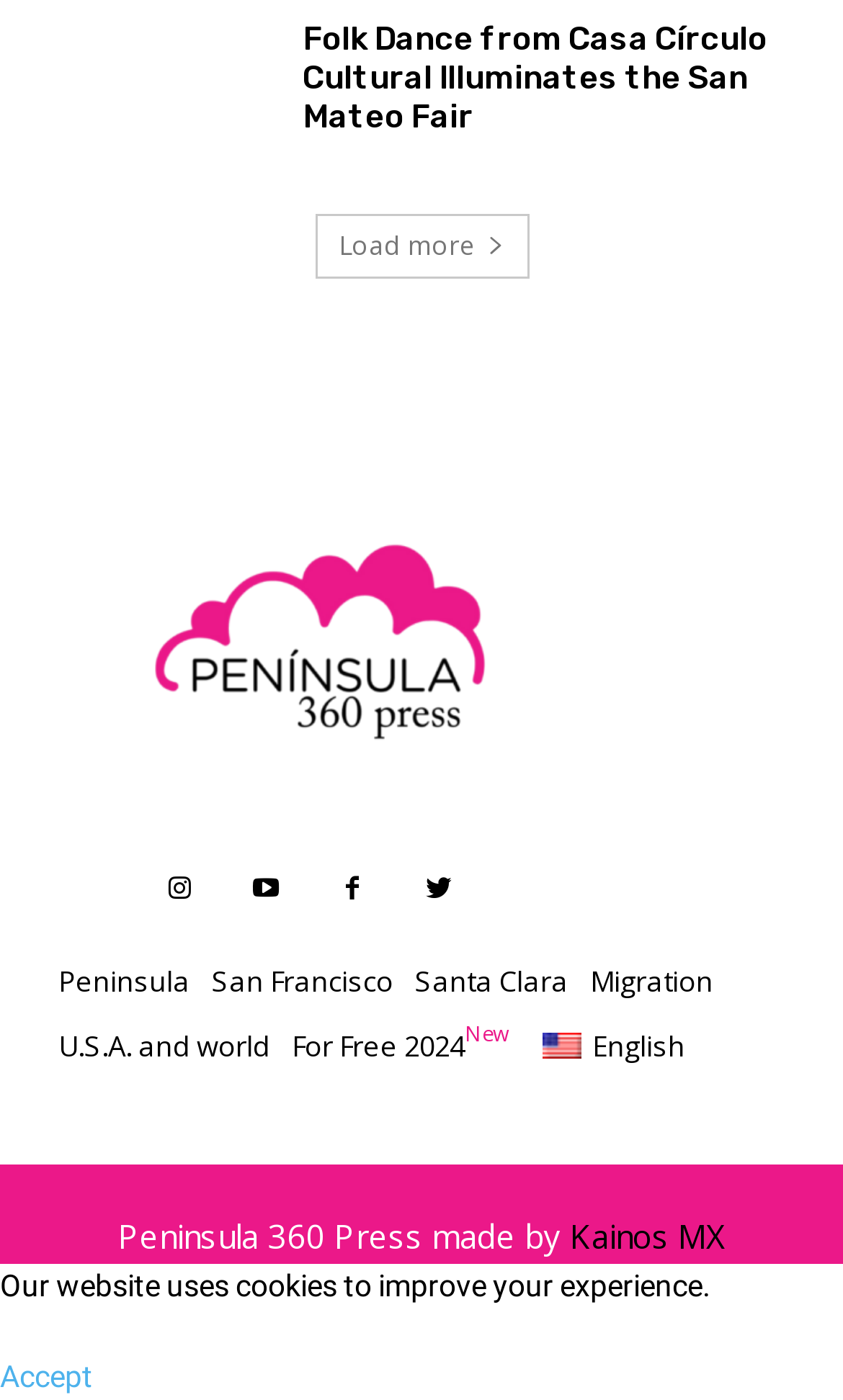Could you indicate the bounding box coordinates of the region to click in order to complete this instruction: "View the U.S.A. and world page".

[0.069, 0.723, 0.321, 0.77]